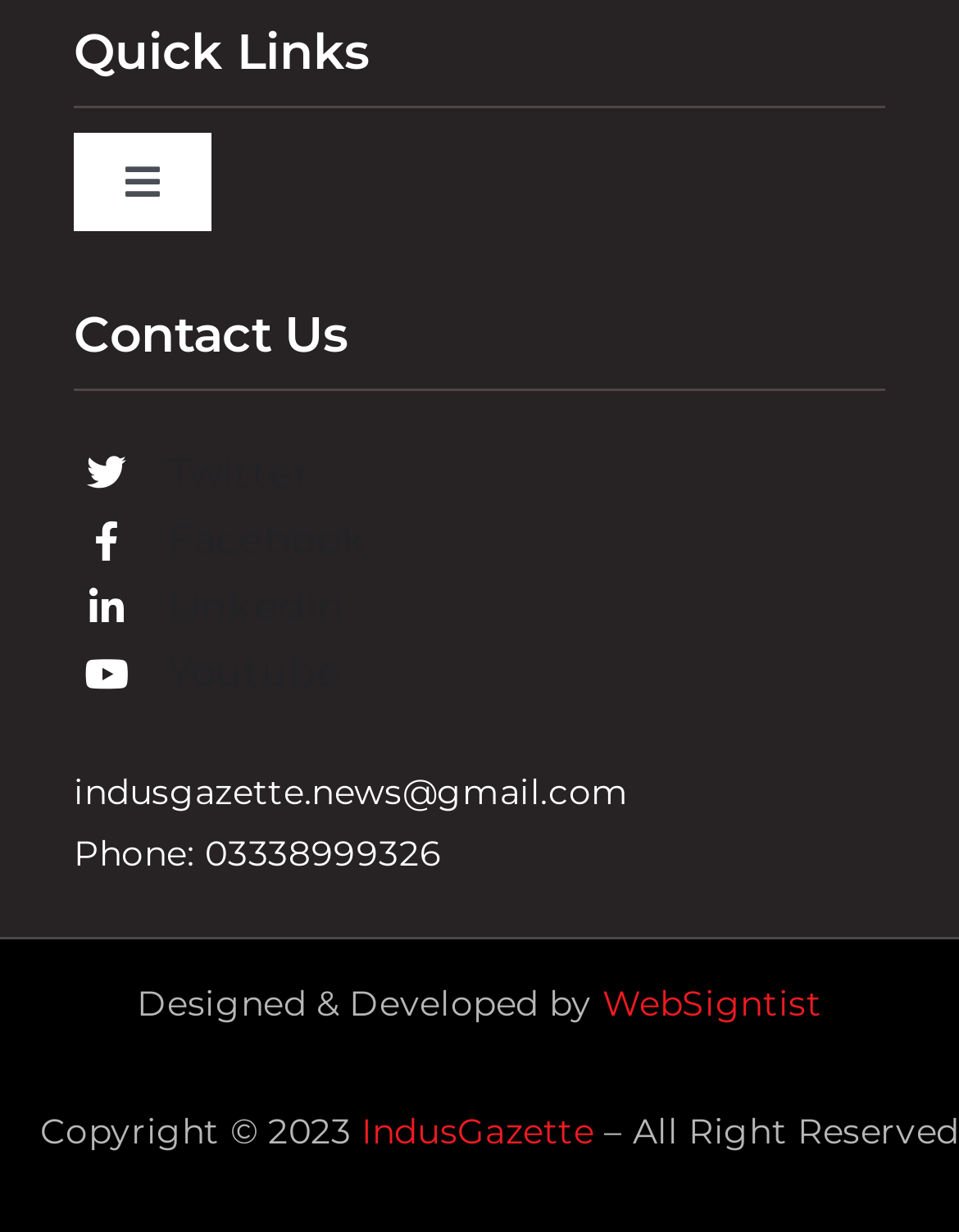How many social media links are available?
Provide a detailed answer to the question using information from the image.

I counted the number of social media links available on the webpage, which are Twitter, Facebook, Linkedin, and Youtube, and found that there are 4 social media links.